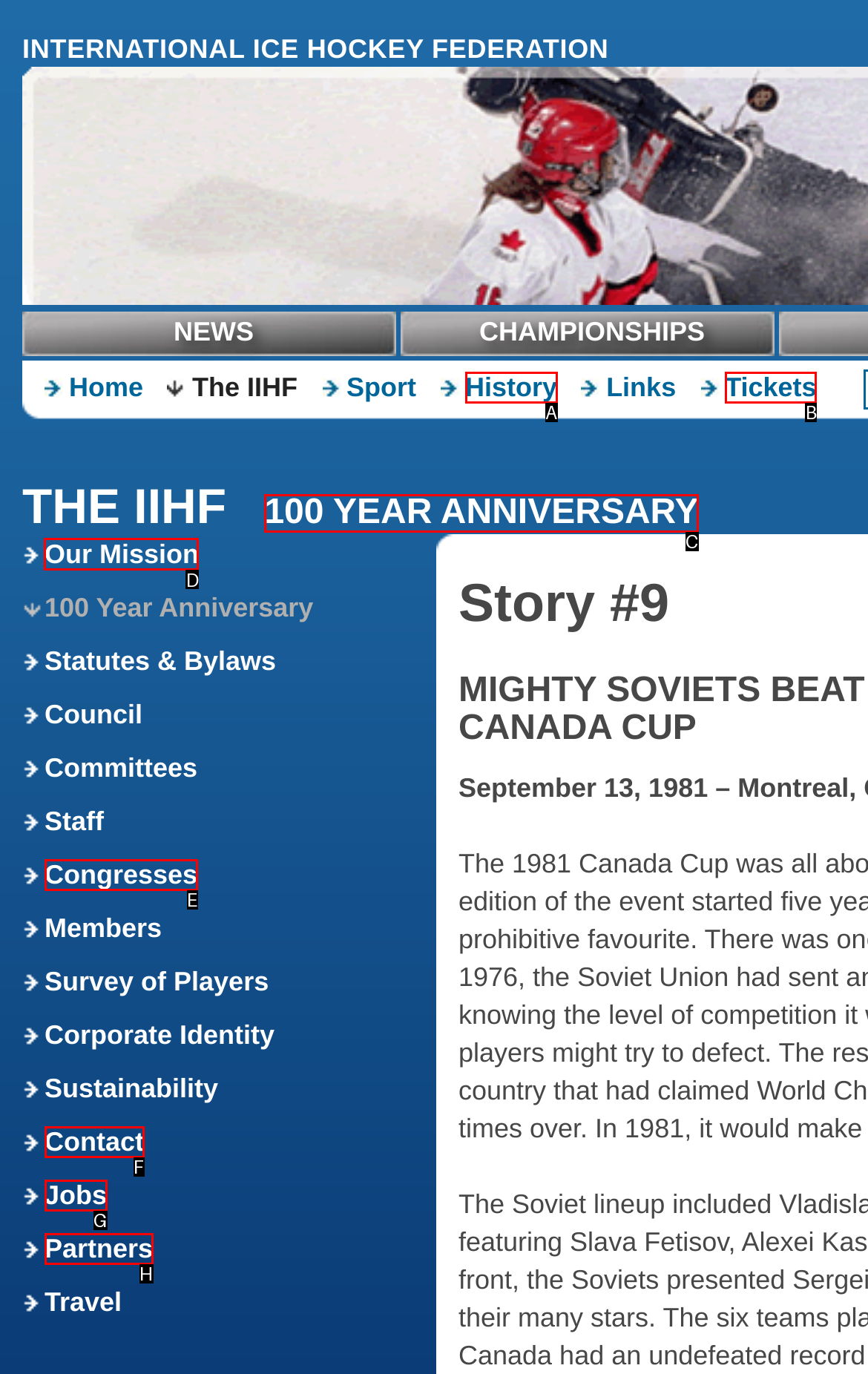Tell me which one HTML element I should click to complete the following instruction: Read about Our Mission
Answer with the option's letter from the given choices directly.

D